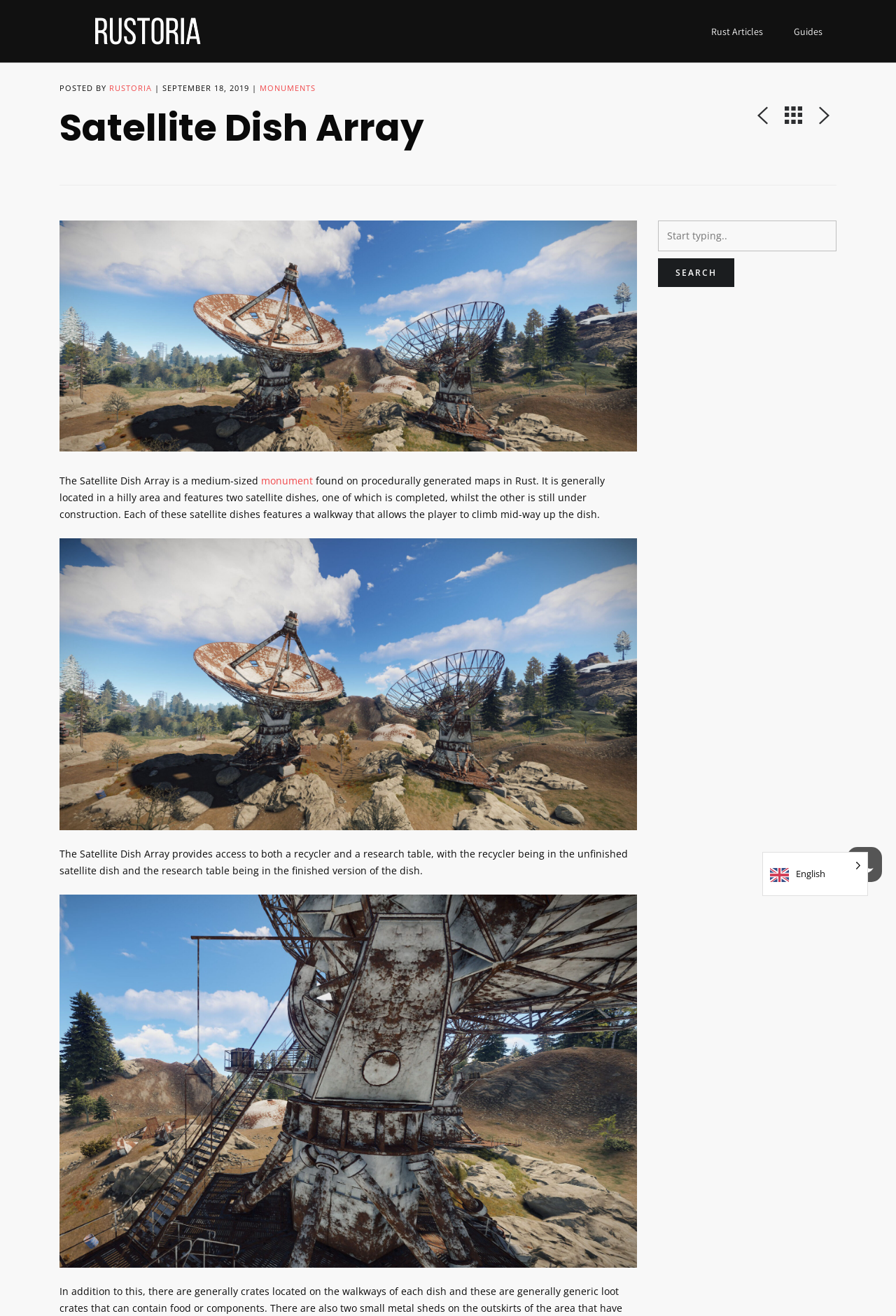Determine the bounding box coordinates for the element that should be clicked to follow this instruction: "Change the language". The coordinates should be given as four float numbers between 0 and 1, in the format [left, top, right, bottom].

[0.851, 0.647, 0.969, 0.681]